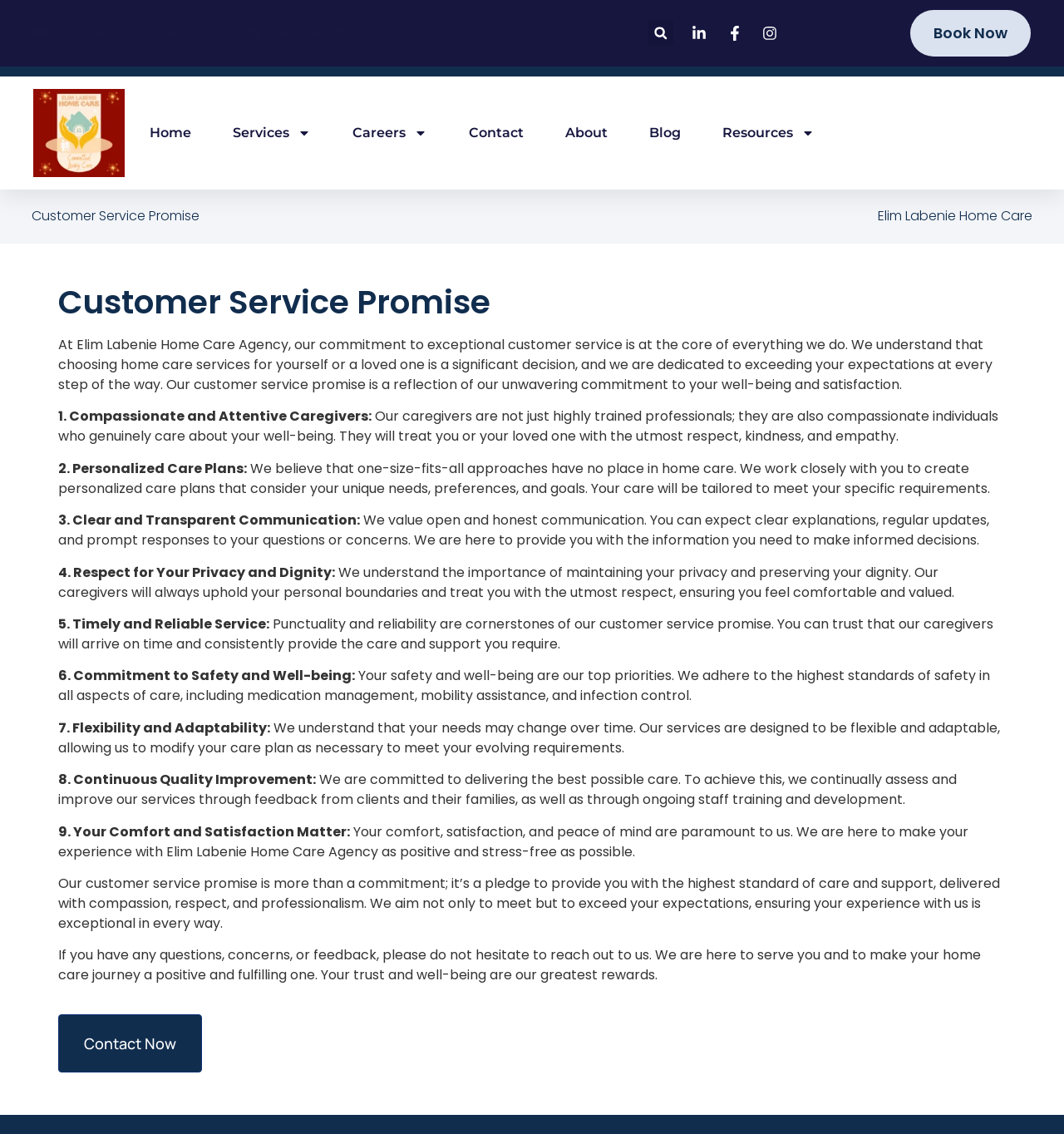Please identify the bounding box coordinates of the element's region that should be clicked to execute the following instruction: "Send an email to the customer service". The bounding box coordinates must be four float numbers between 0 and 1, i.e., [left, top, right, bottom].

[0.031, 0.021, 0.209, 0.038]